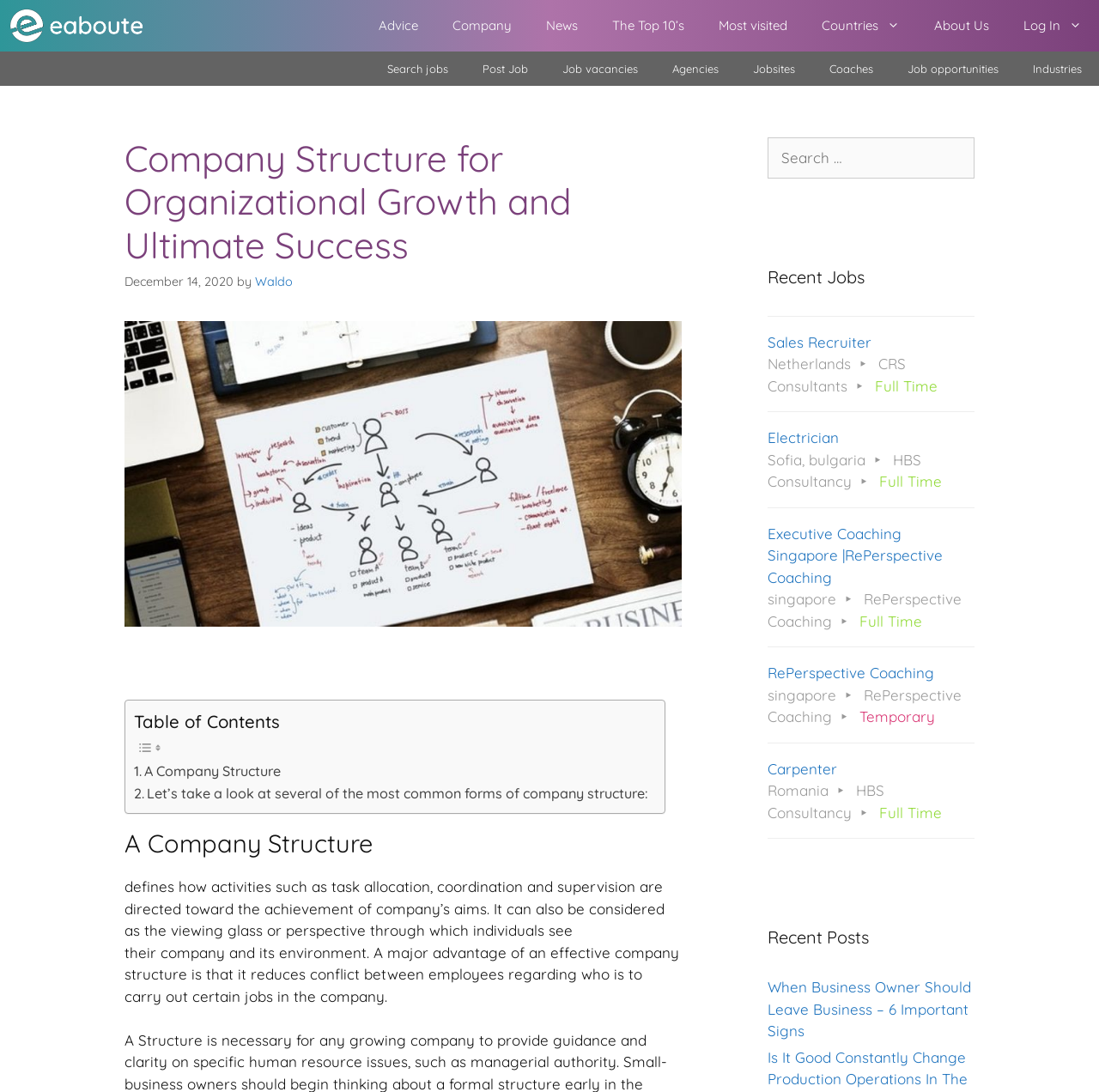How many recent jobs are listed?
Relying on the image, give a concise answer in one word or a brief phrase.

5